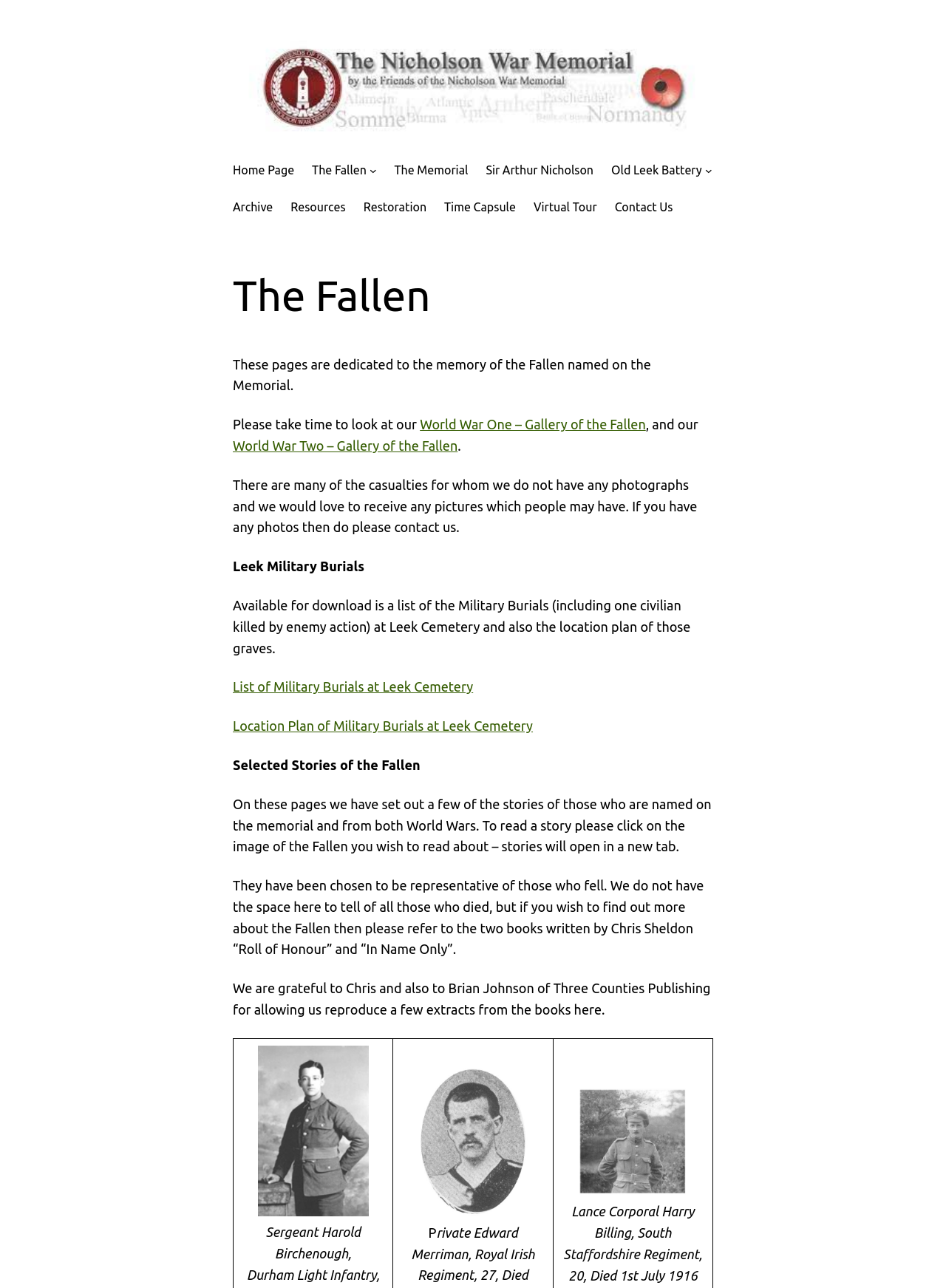Create an elaborate caption that covers all aspects of the webpage.

The webpage is dedicated to the memory of the Fallen named on the Nicholson War Memorial. At the top, there is a navigation menu with 11 links, including "Home Page", "The Fallen", "The Memorial", and "Contact Us". Below the navigation menu, there is a heading "The Fallen" followed by a brief introduction to the webpage.

The main content of the webpage is divided into several sections. The first section describes the purpose of the webpage, which is to honor the memory of the Fallen. There are two links to galleries of the Fallen, one for World War One and one for World War Two.

The next section is about Leek Military Burials, where there are two links to download a list of military burials and a location plan of those graves at Leek Cemetery.

The following section is titled "Selected Stories of the Fallen", where there are stories of individuals who are named on the memorial from both World Wars. The stories can be accessed by clicking on the image of the Fallen.

At the bottom of the webpage, there are three links to external resources, likely related to the Fallen.

There is one image on the webpage, located at the top, which is a figure element.